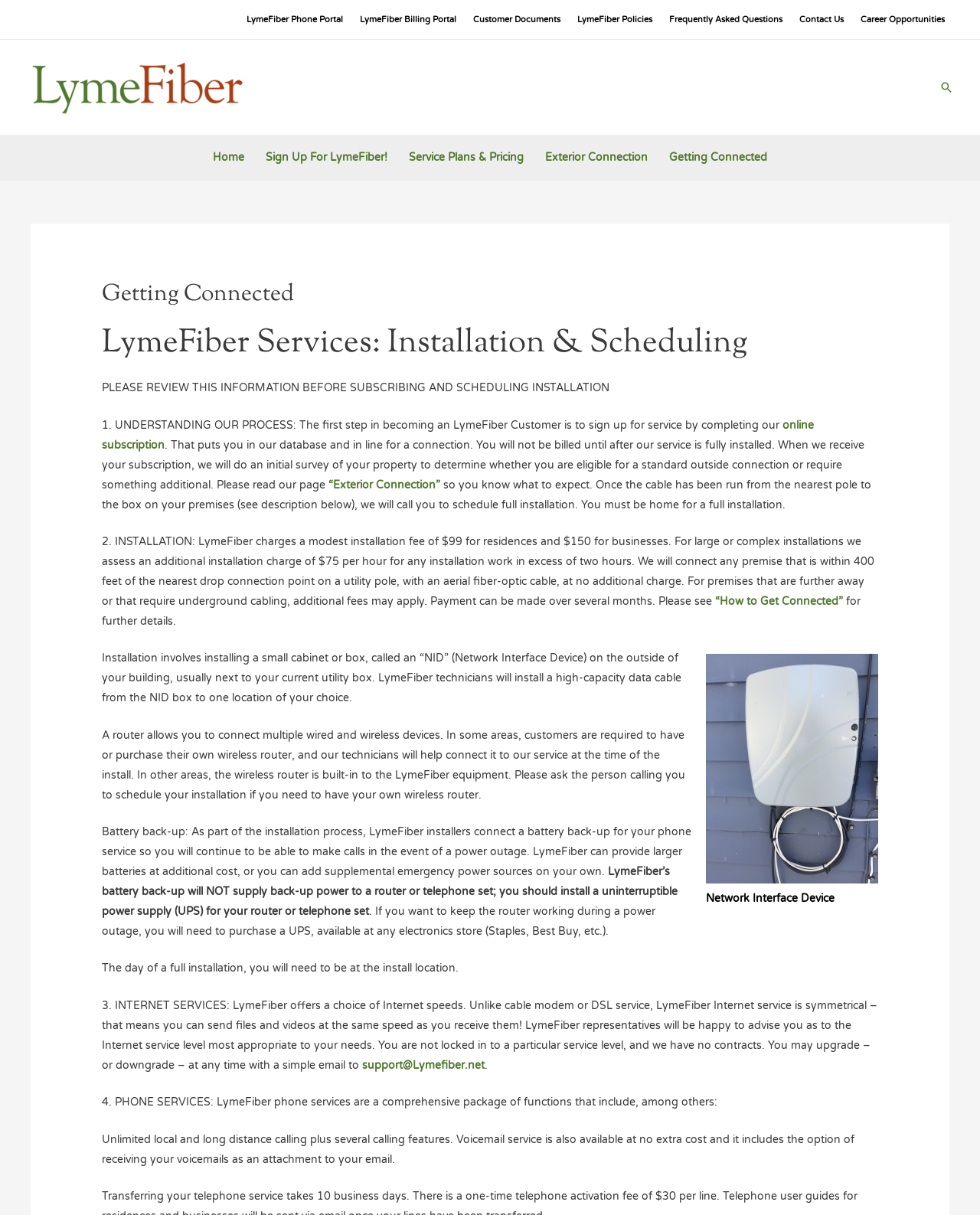What is the installation fee for residences?
Using the image, answer in one word or phrase.

$99